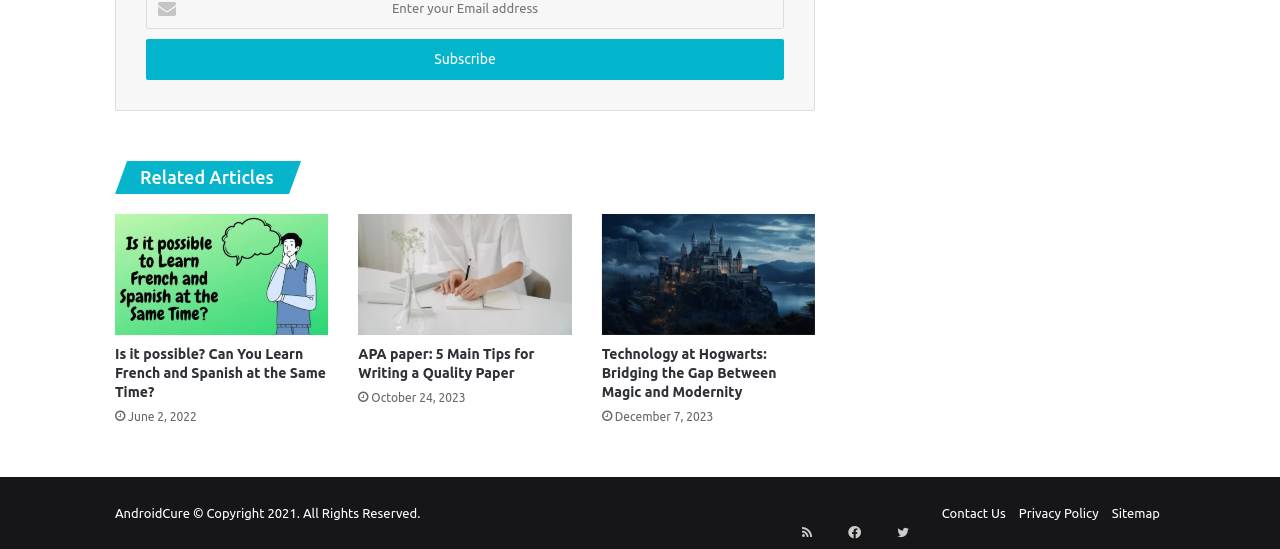Given the webpage screenshot and the description, determine the bounding box coordinates (top-left x, top-left y, bottom-right x, bottom-right y) that define the location of the UI element matching this description: RSS

[0.668, 0.912, 0.687, 0.956]